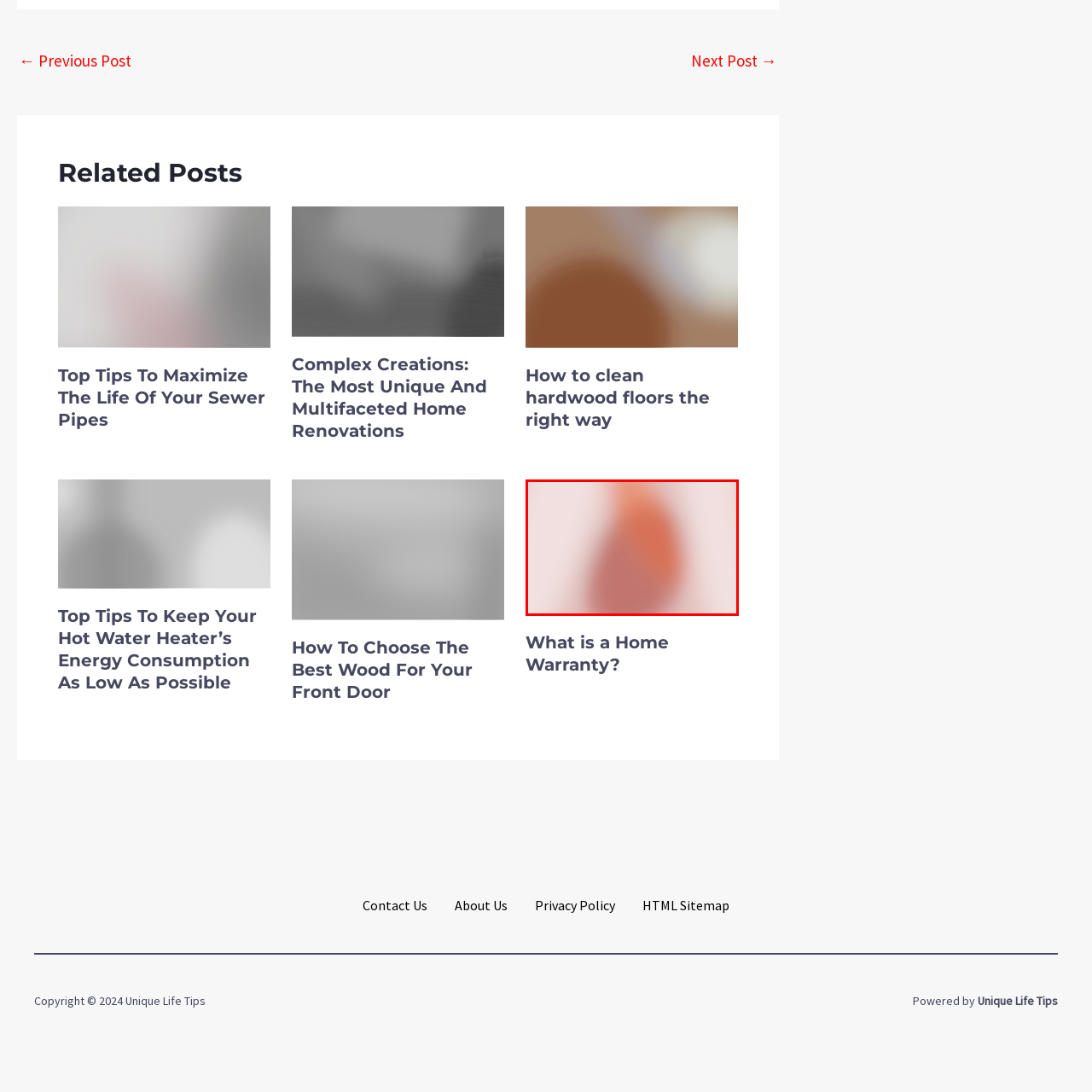What concept does the image reflect?
Analyze the image segment within the red bounding box and respond to the question using a single word or brief phrase.

Protection and assurance